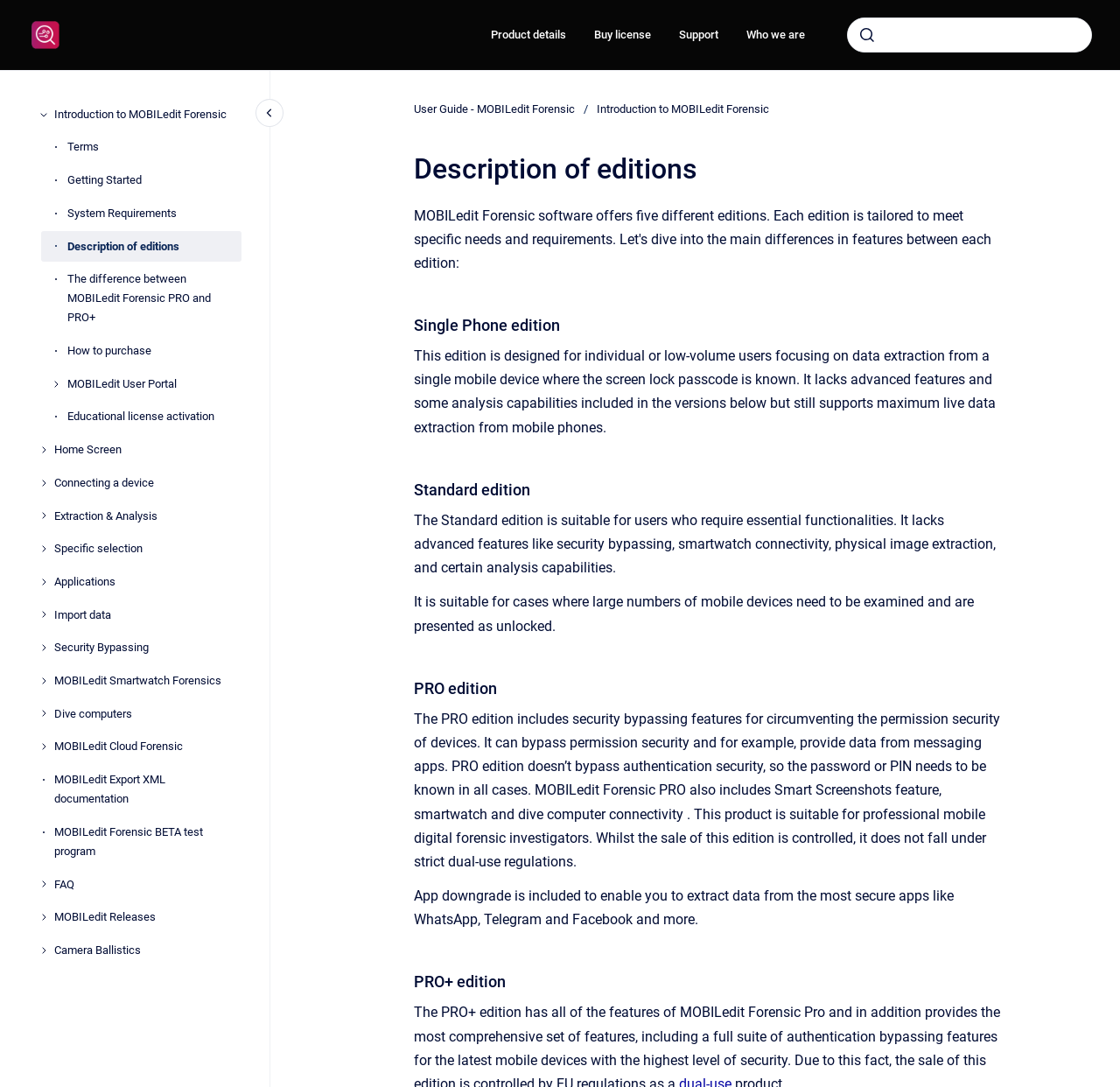Locate the primary heading on the webpage and return its text.

Description of editions